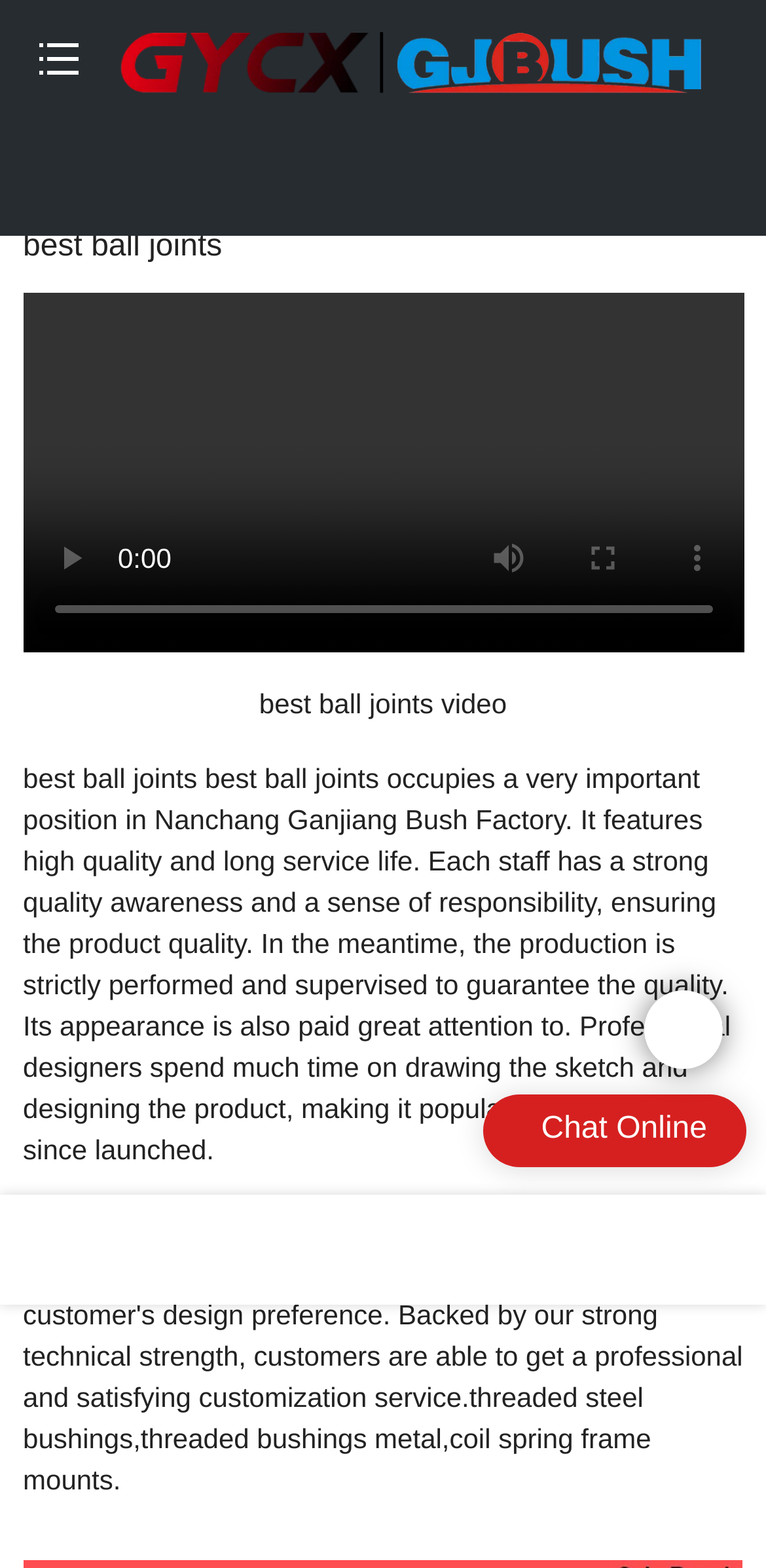Please find and provide the title of the webpage.

best ball joints